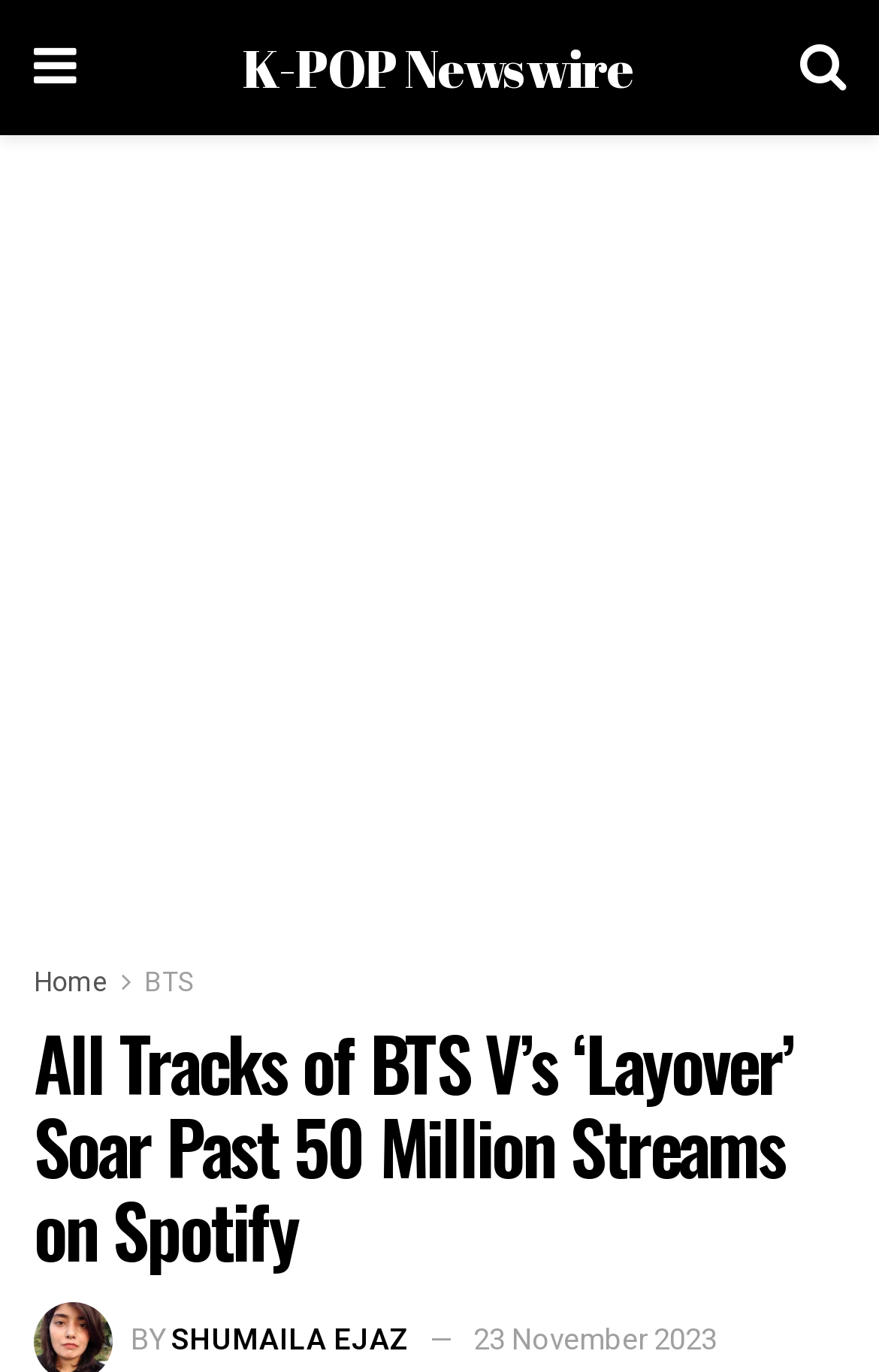Identify the main heading of the webpage and provide its text content.

All Tracks of BTS V’s ‘Layover’ Soar Past 50 Million Streams on Spotify